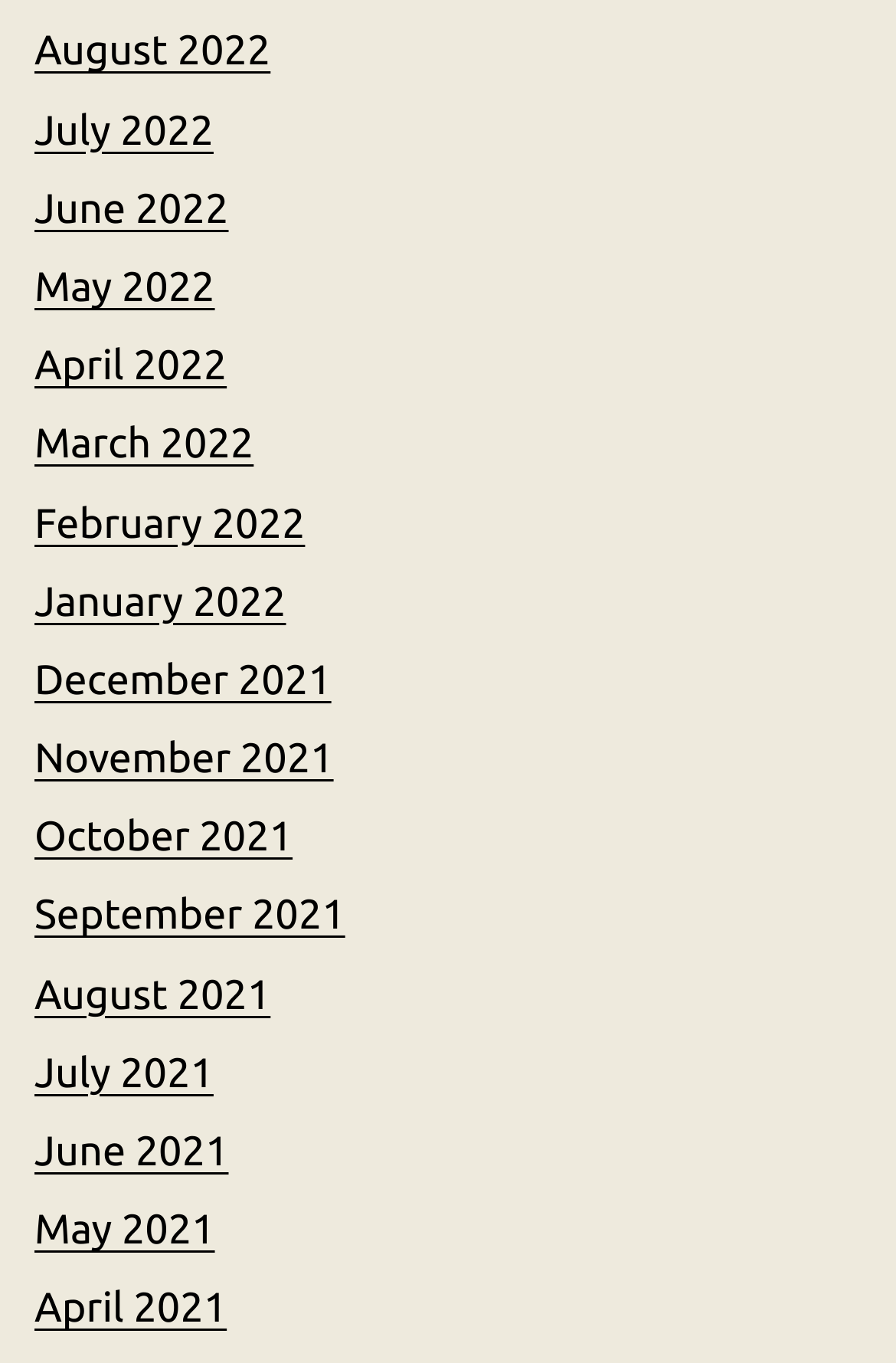Answer the following in one word or a short phrase: 
What is the time period covered by the listed months?

1 year